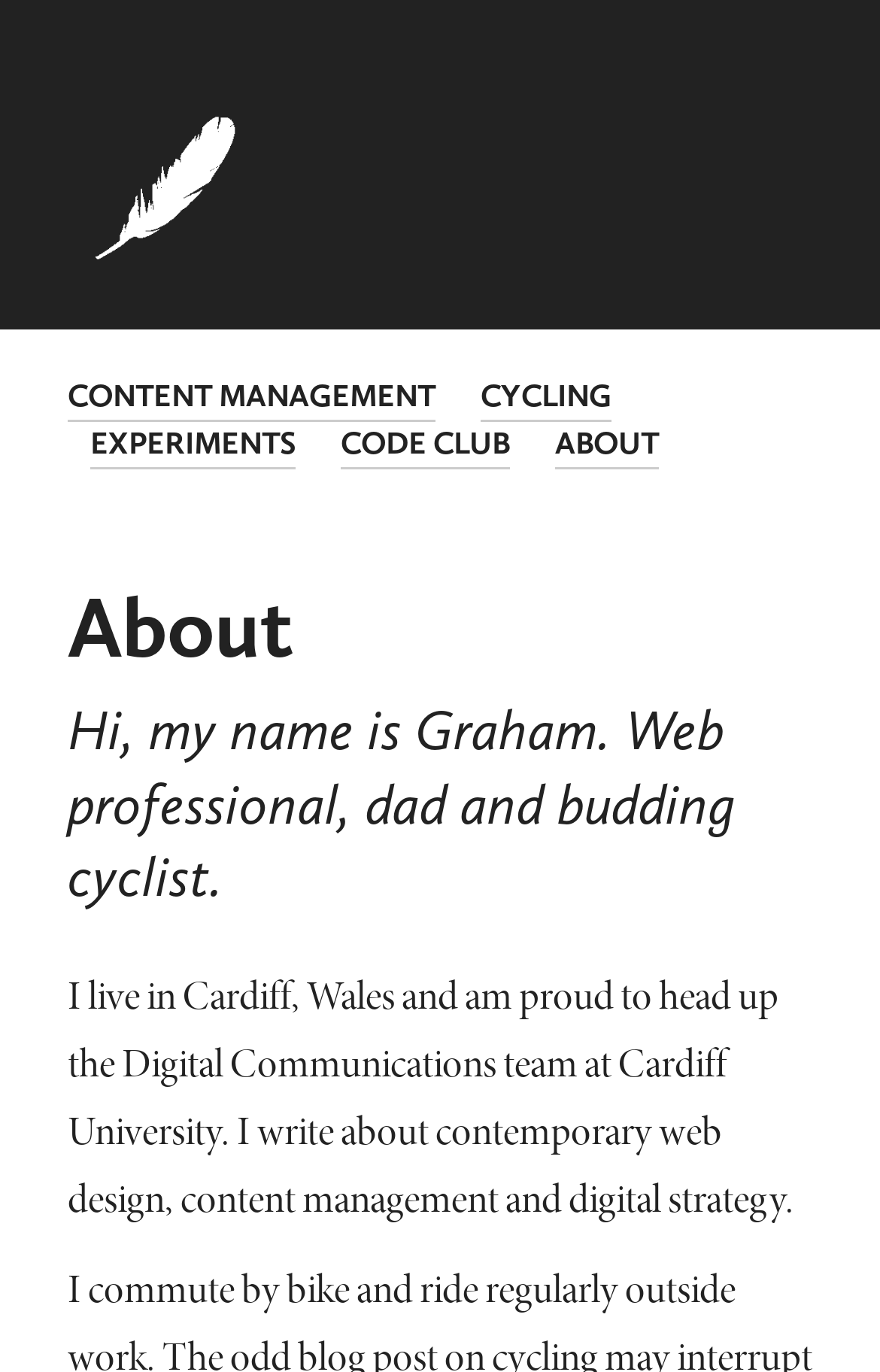Generate an in-depth caption that captures all aspects of the webpage.

The webpage is about Graham Bird, a web professional, dad, and cyclist. At the top-left corner, there is a "Skip to content" link. Below it, there is a logo or an image, which is not explicitly described. 

To the right of the logo, there are five main navigation links: "CONTENT MANAGEMENT", "CYCLING", "EXPERIMENTS", "CODE CLUB", and "ABOUT". The "ABOUT" link is currently active, as indicated by the presence of a header and descriptive text below it.

The "ABOUT" section is divided into two paragraphs. The first paragraph introduces Graham, mentioning his name, profession, and interests. The second paragraph provides more details about his life, including his location and job at Cardiff University, as well as his writing topics.